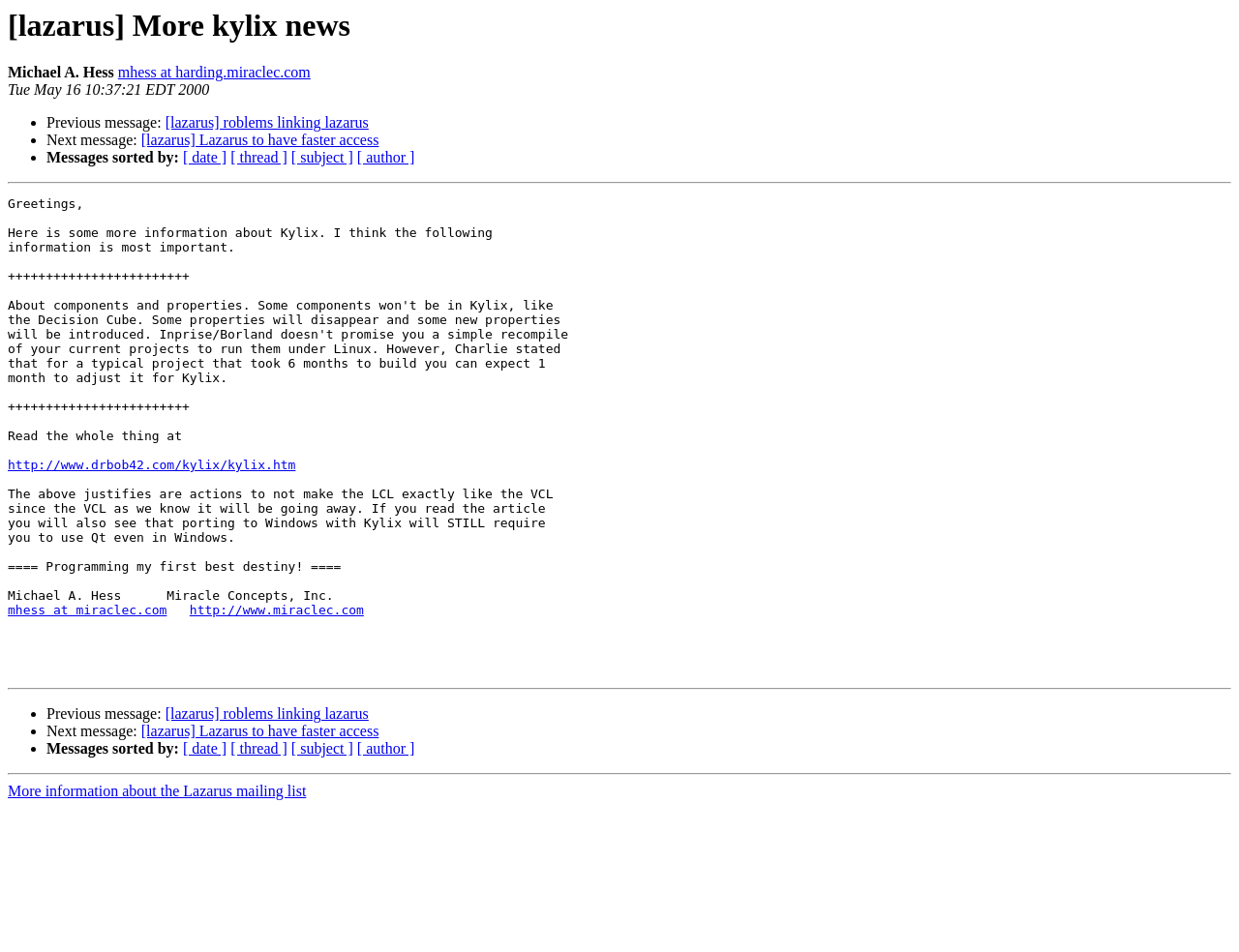Identify the bounding box coordinates for the UI element described as follows: "[lazarus] roblems linking lazarus". Ensure the coordinates are four float numbers between 0 and 1, formatted as [left, top, right, bottom].

[0.133, 0.741, 0.298, 0.759]